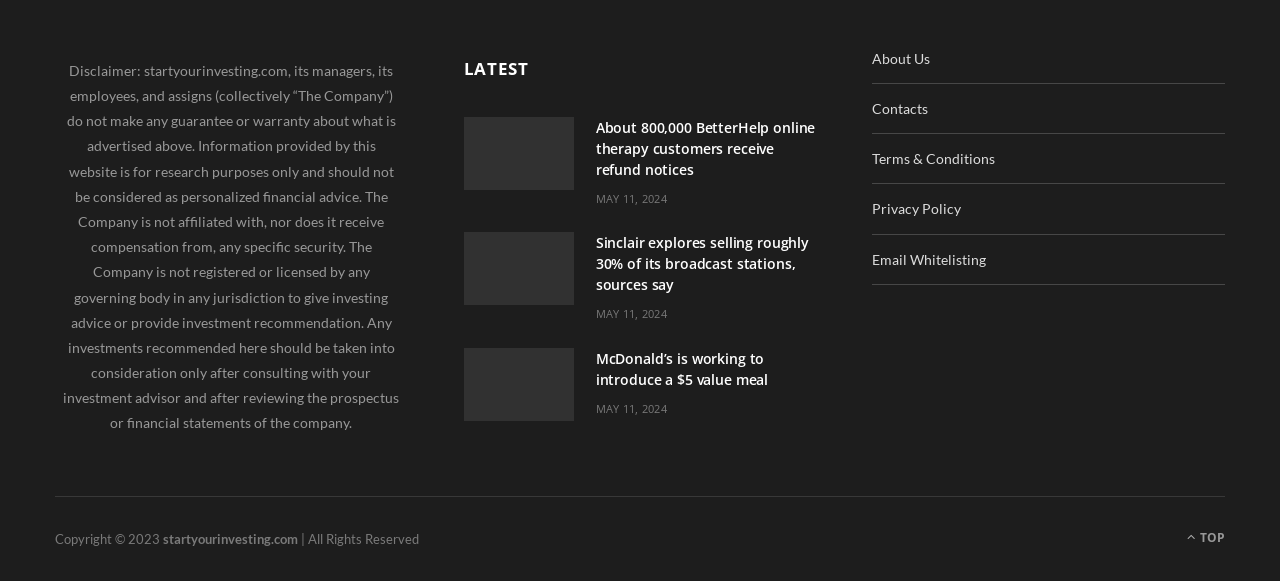How many news articles are listed?
Please give a detailed answer to the question using the information shown in the image.

There are three news articles listed on the webpage, each with a heading, a link, and an image, and they are about BetterHelp online therapy customers, Sinclair selling broadcast stations, and McDonald's introducing a $5 value meal.